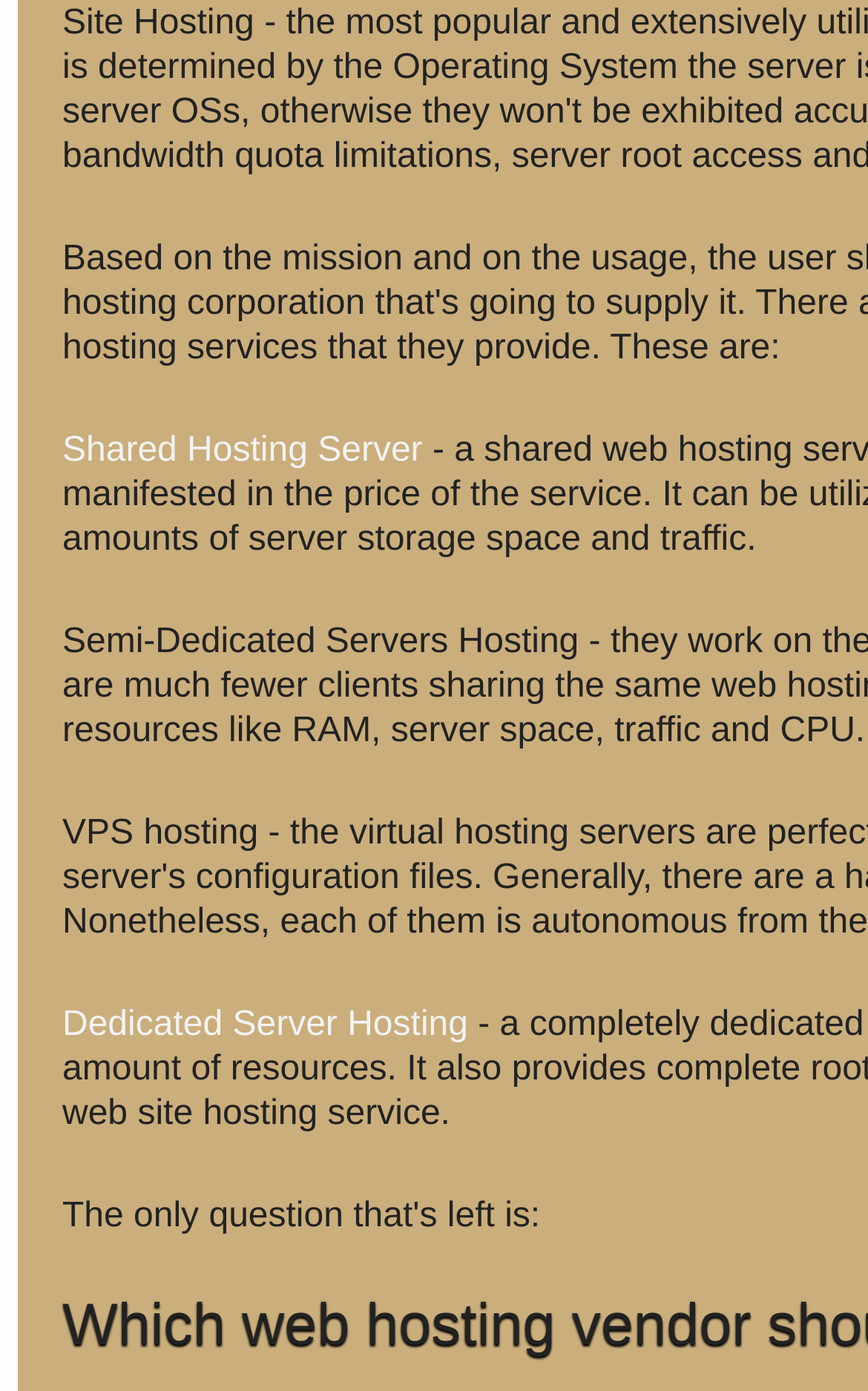Provide the bounding box coordinates of the HTML element this sentence describes: "Dedicated Server Hosting".

[0.072, 0.723, 0.539, 0.75]